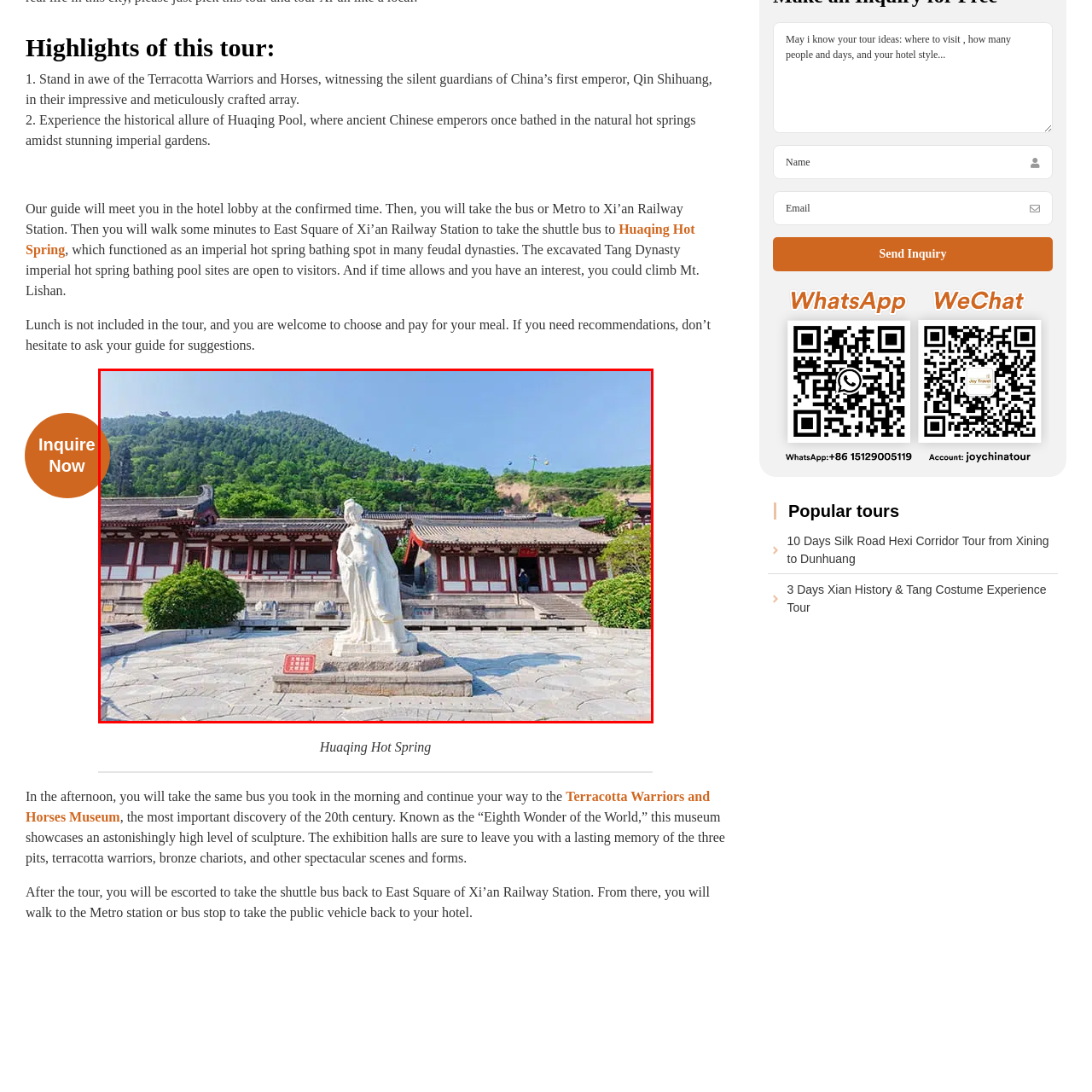What is the background of the image?
Observe the image inside the red bounding box carefully and formulate a detailed answer based on what you can infer from the visual content.

The background of the image features traditional Chinese architecture set against a lush green hillside, which provides a serene and natural setting for the historical site.